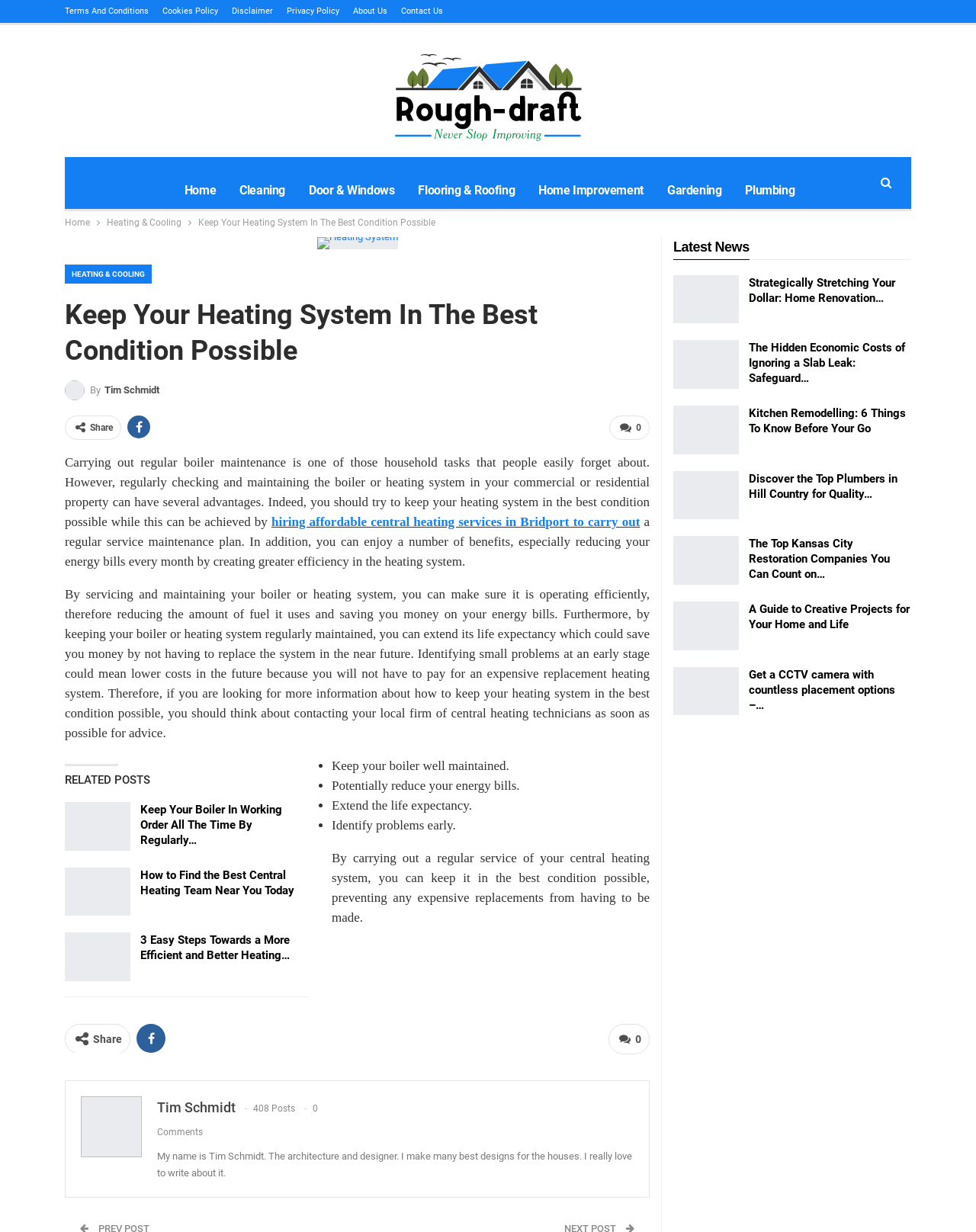Identify the primary heading of the webpage and provide its text.

Keep Your Heating System In The Best Condition Possible